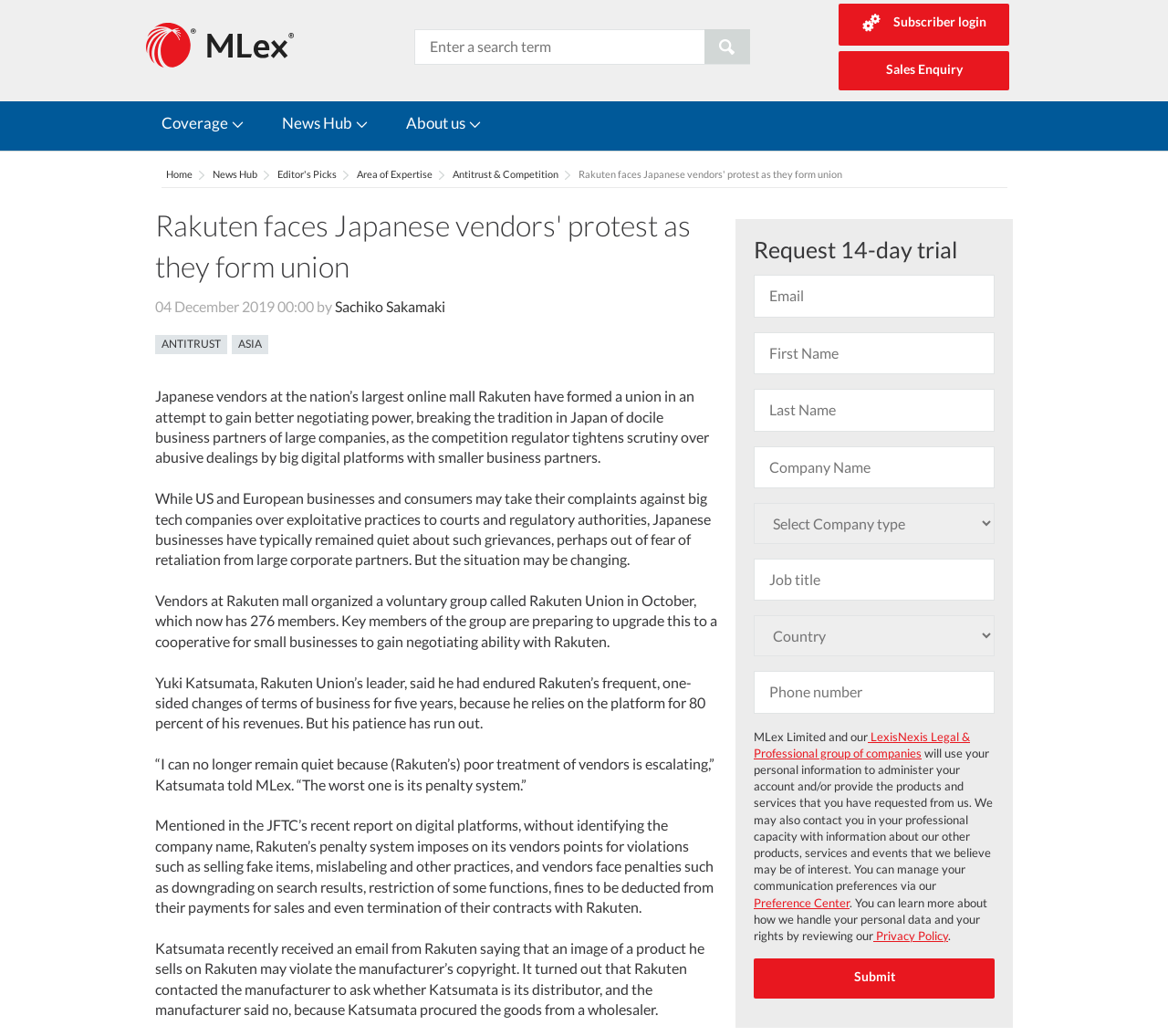Please determine the bounding box coordinates of the element to click on in order to accomplish the following task: "View news hub". Ensure the coordinates are four float numbers ranging from 0 to 1, i.e., [left, top, right, bottom].

[0.241, 0.109, 0.301, 0.127]